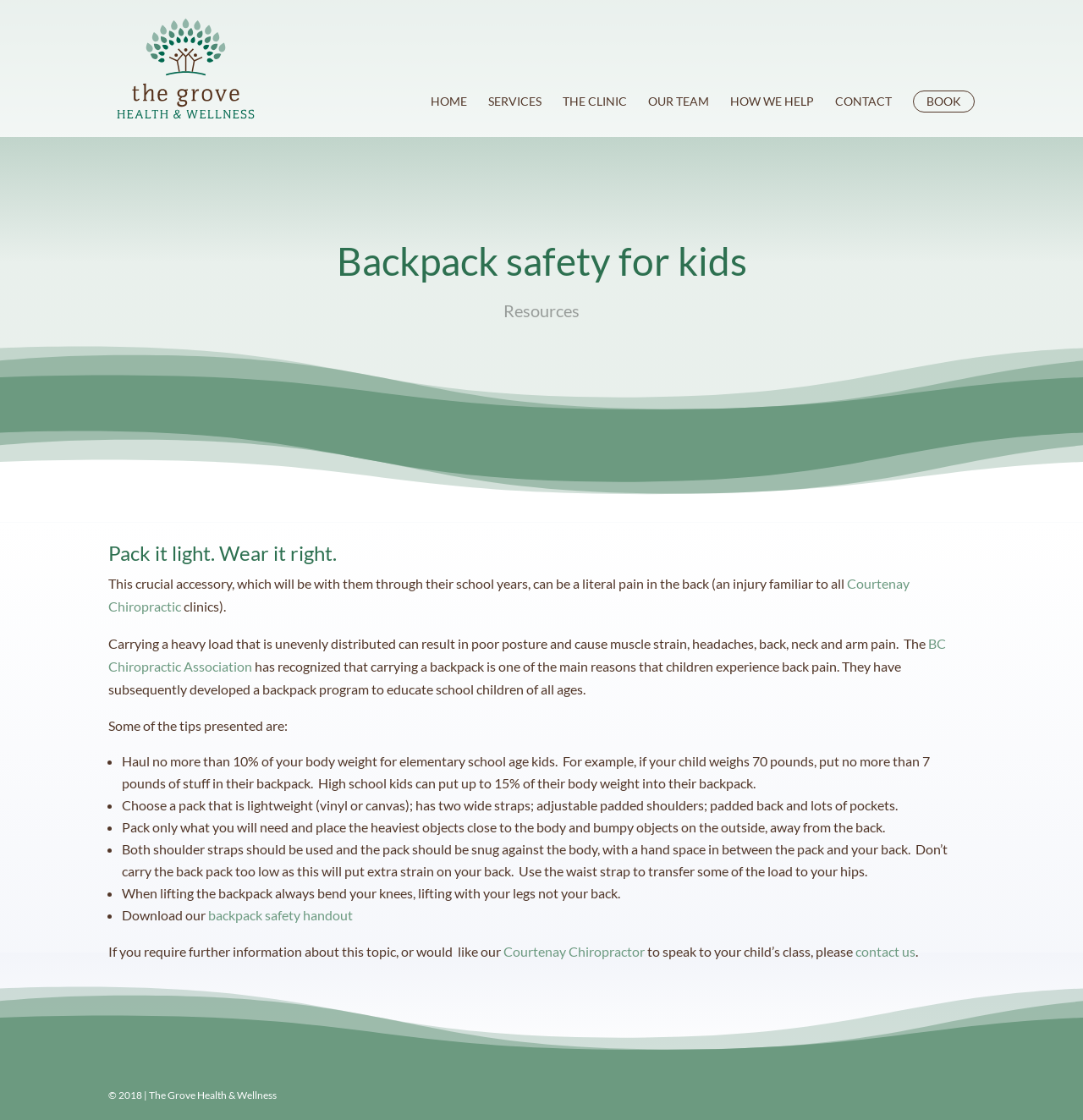What is the recommended weight limit for elementary school kids' backpacks?
Refer to the image and give a detailed answer to the query.

According to the article, for elementary school age kids, it is recommended to haul no more than 10% of their body weight in their backpacks. For example, if a child weighs 70 pounds, they should not carry more than 7 pounds of stuff in their backpack.